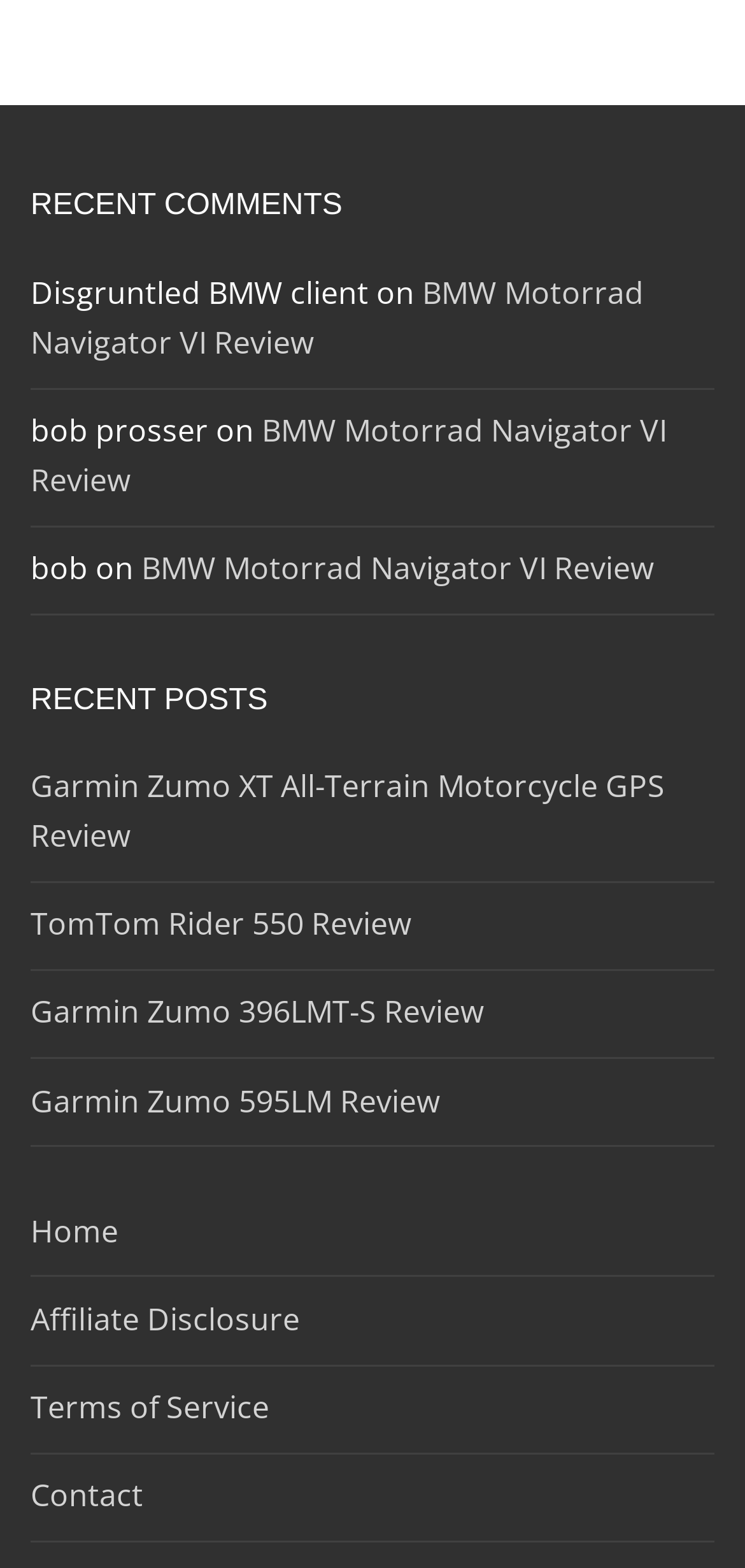Could you indicate the bounding box coordinates of the region to click in order to complete this instruction: "read BMW Motorrad Navigator VI Review".

[0.041, 0.173, 0.864, 0.232]